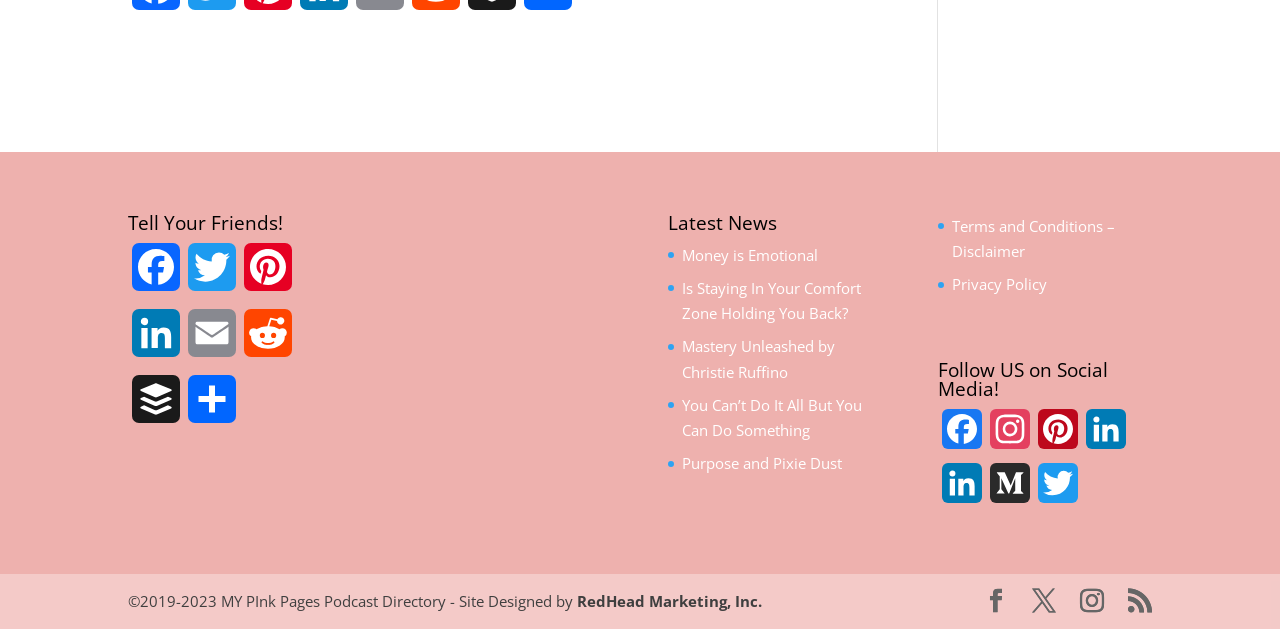Using the provided element description, identify the bounding box coordinates as (top-left x, top-left y, bottom-right x, bottom-right y). Ensure all values are between 0 and 1. Description: Terms and Conditions – Disclaimer

[0.744, 0.343, 0.871, 0.415]